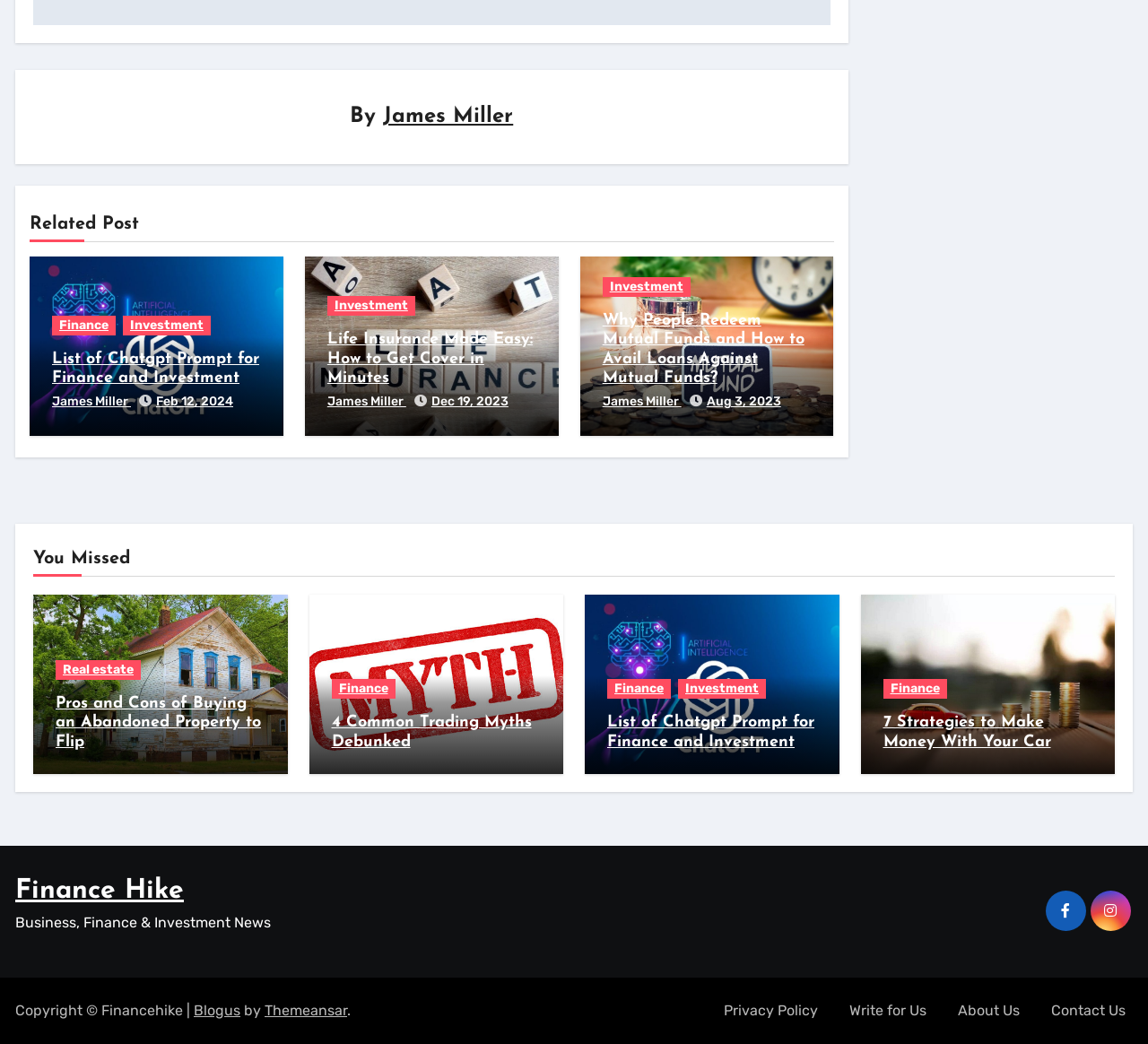Locate the bounding box coordinates of the area to click to fulfill this instruction: "Read the article 'Life Insurance Made Easy: How to Get Cover in Minutes'". The bounding box should be presented as four float numbers between 0 and 1, in the order [left, top, right, bottom].

[0.285, 0.316, 0.467, 0.372]